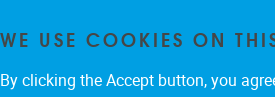From the details in the image, provide a thorough response to the question: What is the purpose of the notification banner?

The notification banner is designed to inform users about the website's cookie usage policy, emphasizing transparency and user consent in accordance with privacy regulations, which implies that the website wants to ensure users are aware of and agree to the use of cookies.